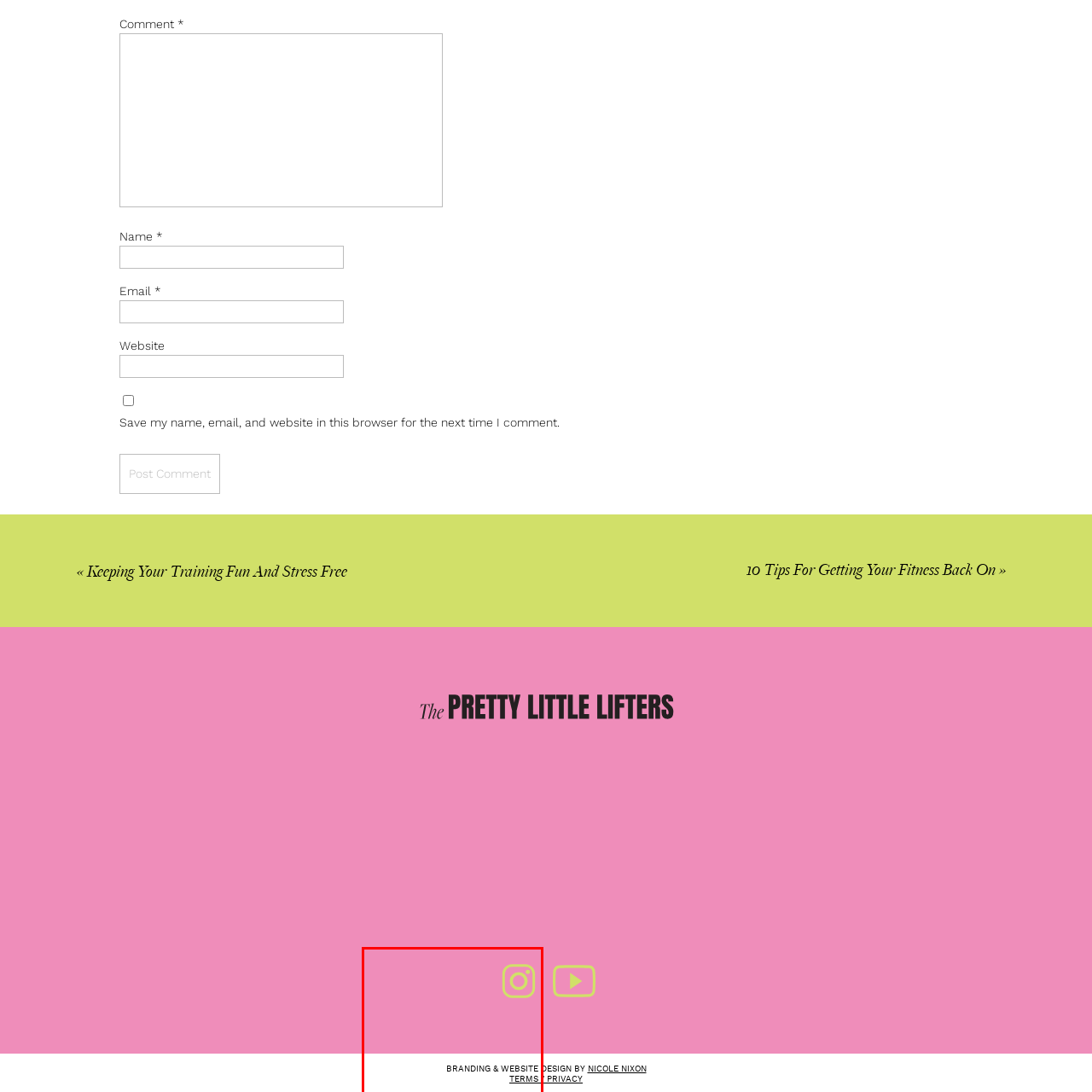What information is provided in the bottom right corner?
Study the image within the red bounding box and provide a detailed response to the question.

The bottom right corner of the image includes the text 'TERMS / PRIVACY', indicating that the website provides important links related to its policies and terms of use.